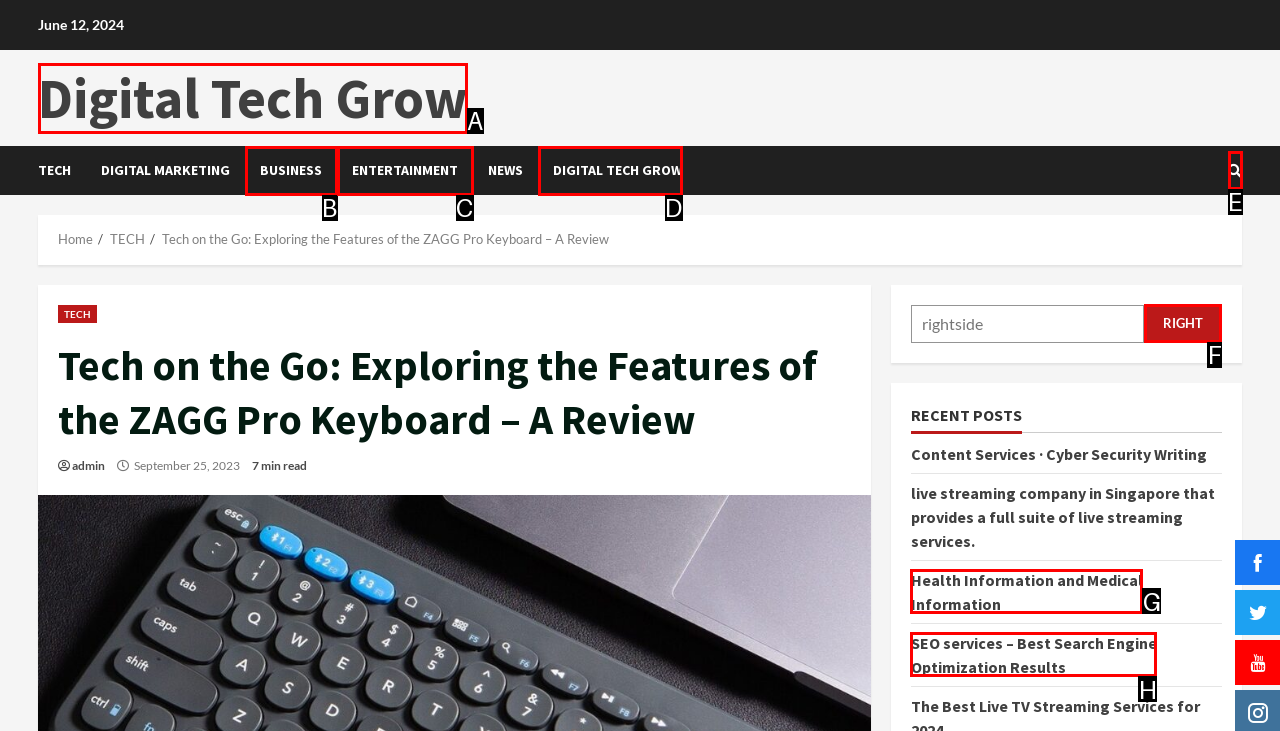Based on the element description: Digital Tech Grow, choose the best matching option. Provide the letter of the option directly.

A